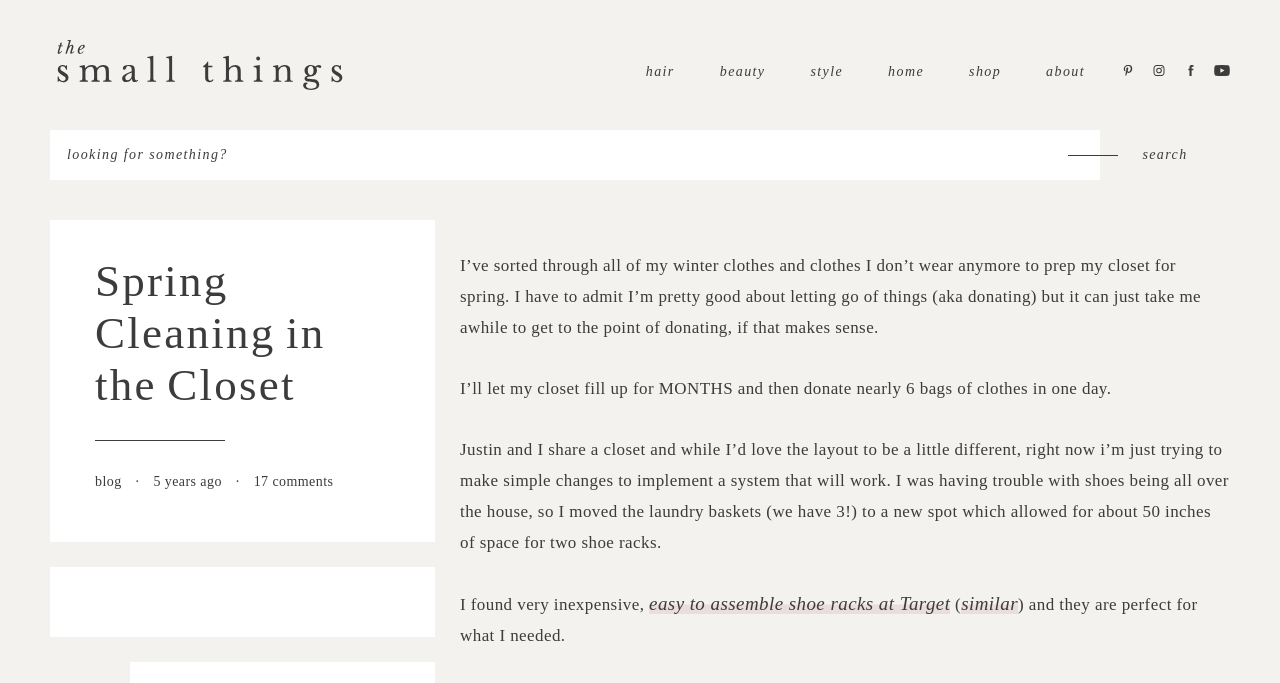Provide your answer in a single word or phrase: 
What is the blog post about?

Spring cleaning in the closet